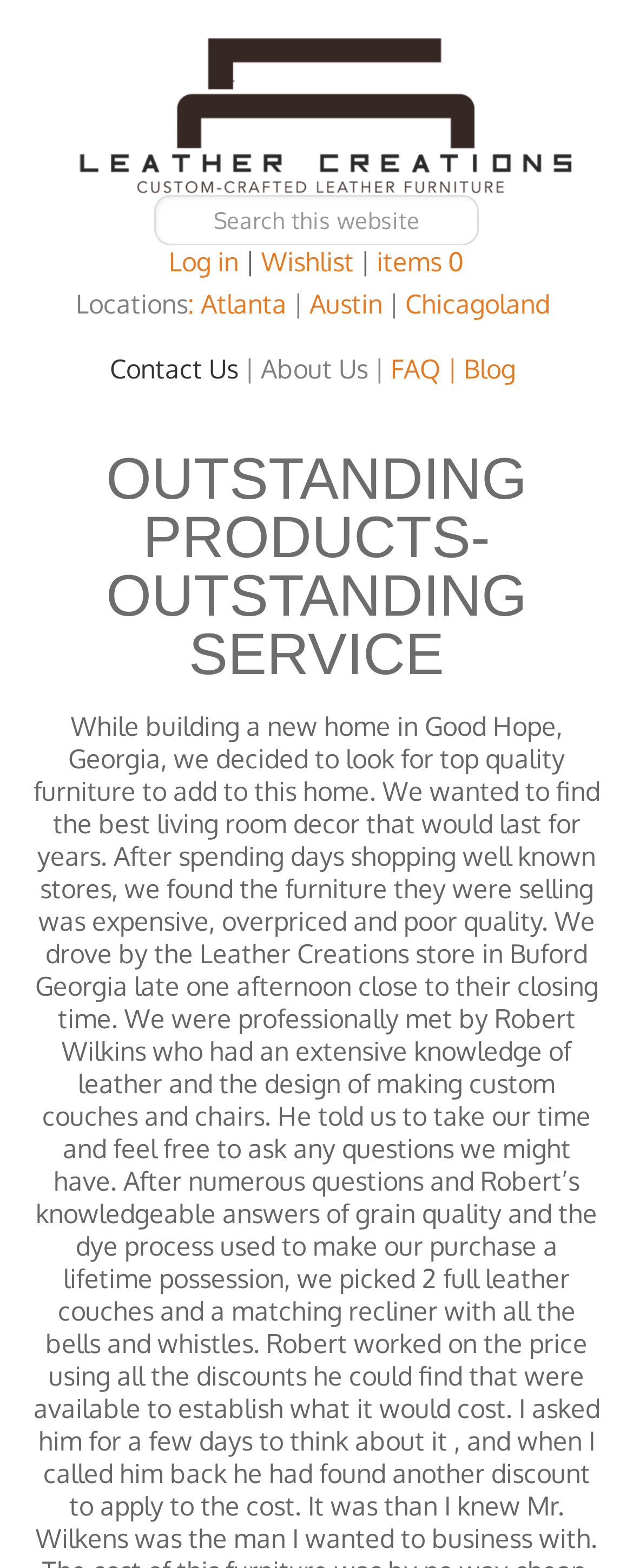Determine the bounding box coordinates for the UI element described. Format the coordinates as (top-left x, top-left y, bottom-right x, bottom-right y) and ensure all values are between 0 and 1. Element description: About Us

[0.412, 0.225, 0.581, 0.246]